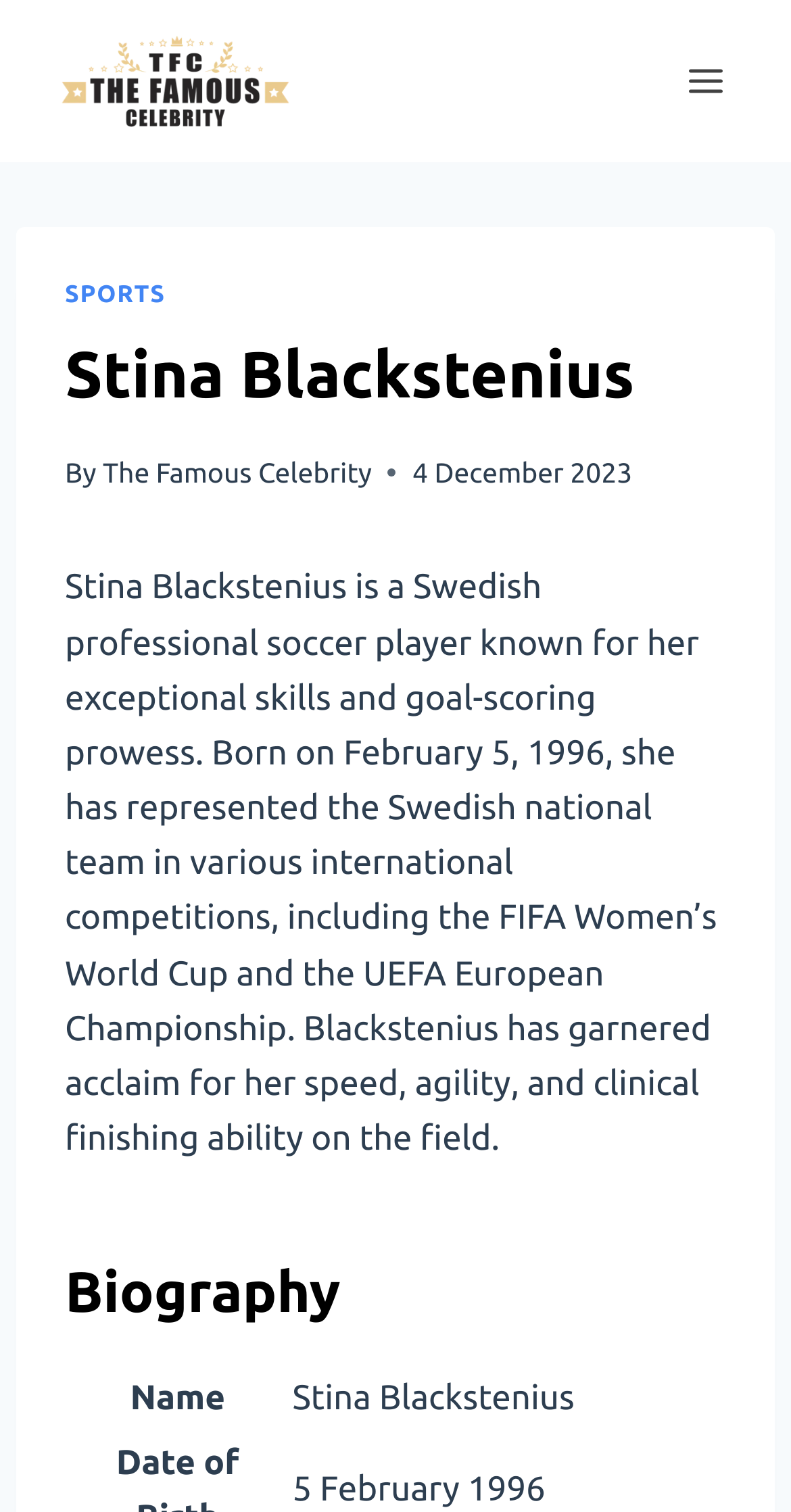Please give a succinct answer using a single word or phrase:
What is Stina Blackstenius known for?

Exceptional skills and goal-scoring prowess